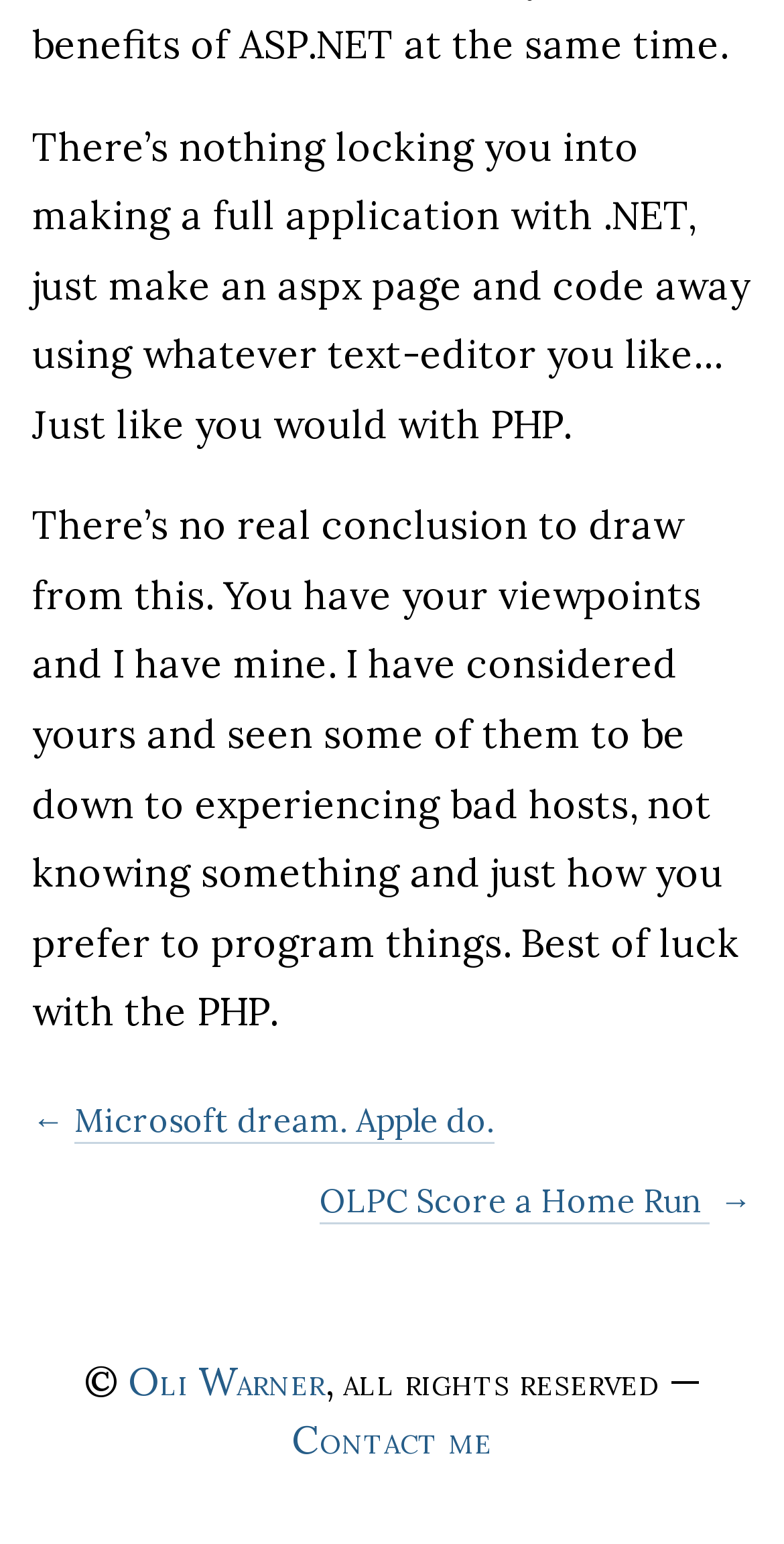How many links are present in the webpage?
Refer to the screenshot and answer in one word or phrase.

4